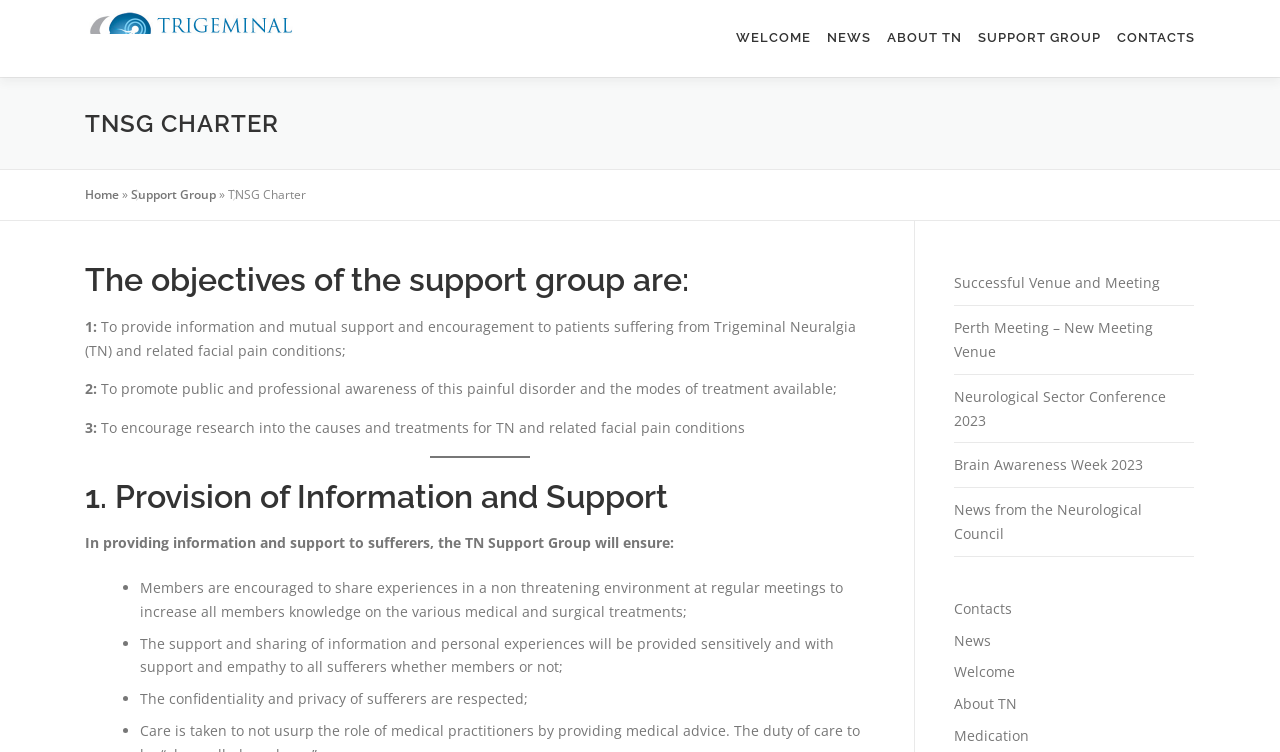Identify the bounding box coordinates for the element you need to click to achieve the following task: "Click on the 'WELCOME' link". The coordinates must be four float values ranging from 0 to 1, formatted as [left, top, right, bottom].

[0.569, 0.0, 0.64, 0.1]